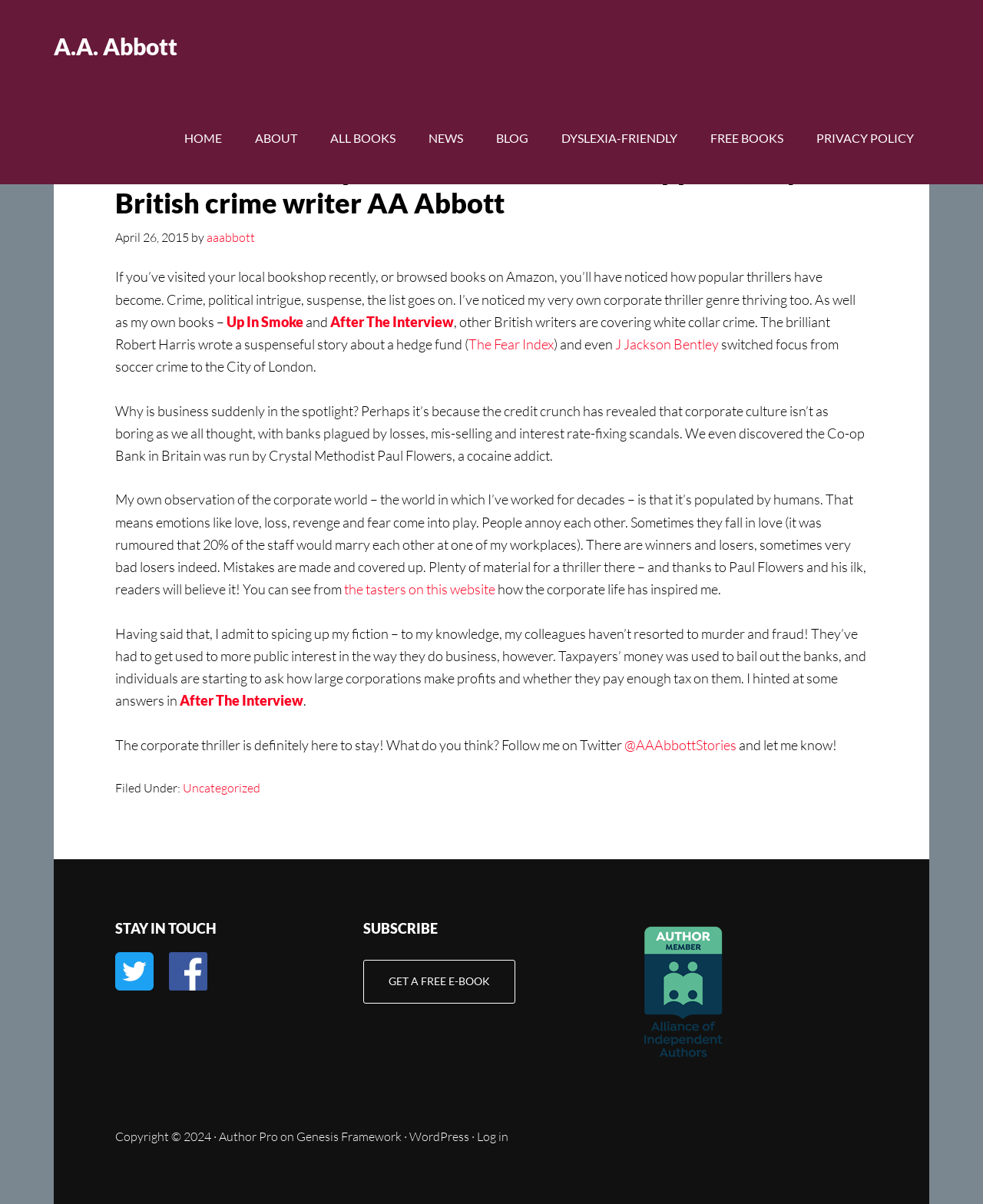Based on the provided description, "the tasters on this website", find the bounding box of the corresponding UI element in the screenshot.

[0.35, 0.482, 0.504, 0.496]